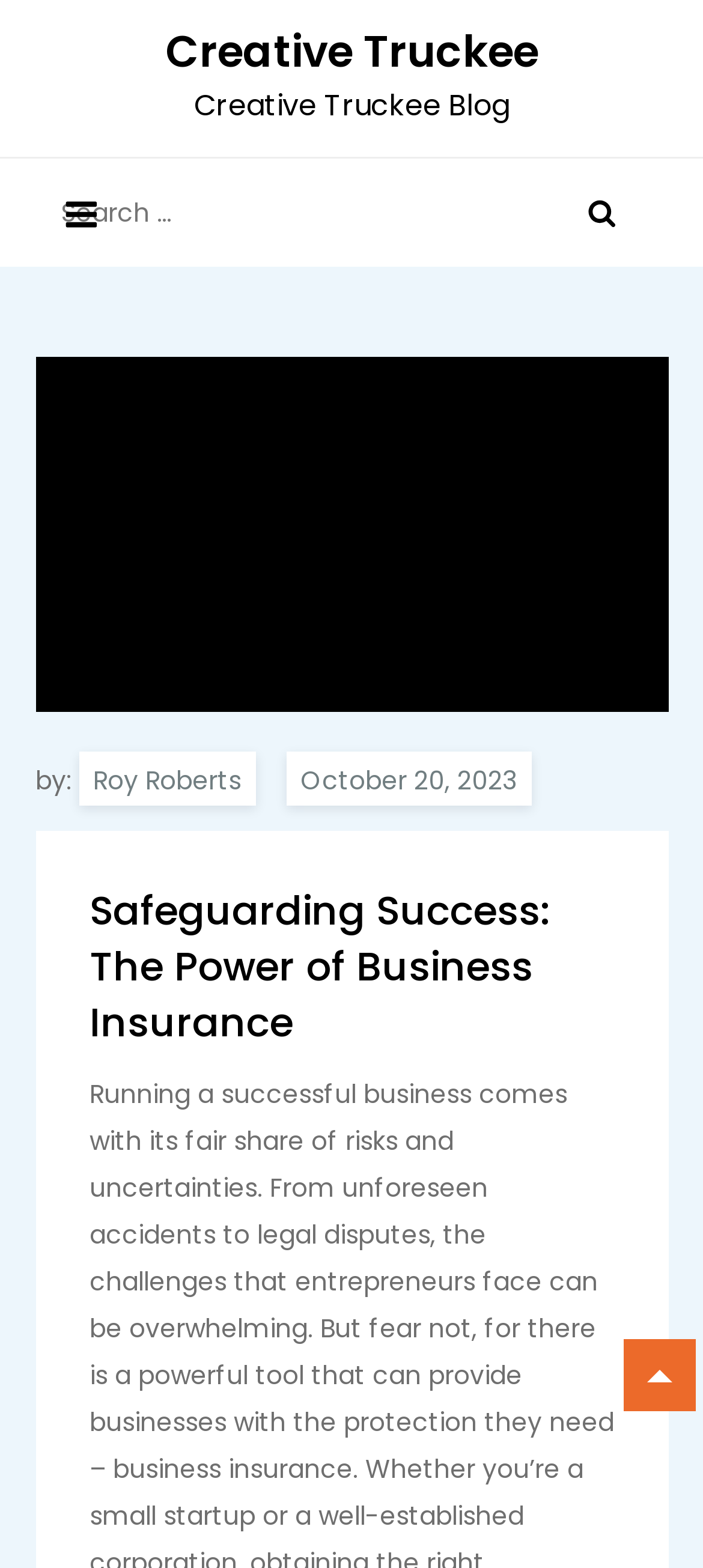Extract the bounding box coordinates for the described element: "Creative Truckee". The coordinates should be represented as four float numbers between 0 and 1: [left, top, right, bottom].

[0.235, 0.014, 0.765, 0.052]